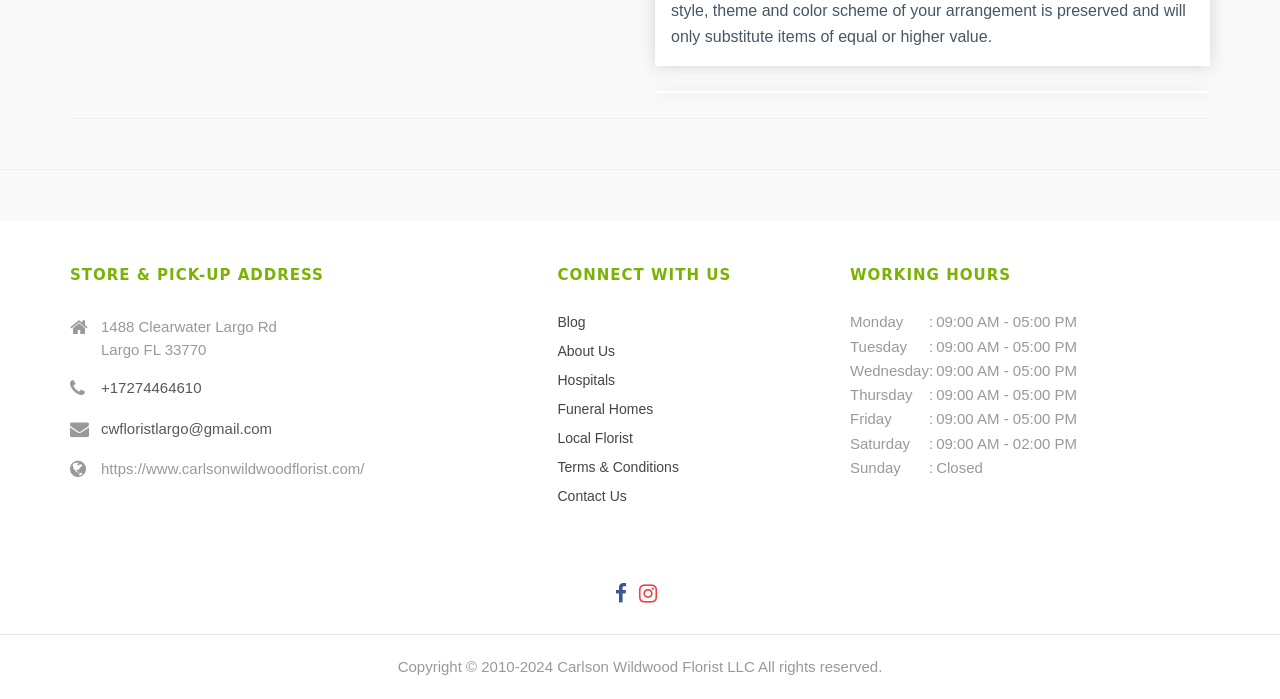Pinpoint the bounding box coordinates of the clickable element to carry out the following instruction: "Call the store."

[0.079, 0.543, 0.157, 0.567]